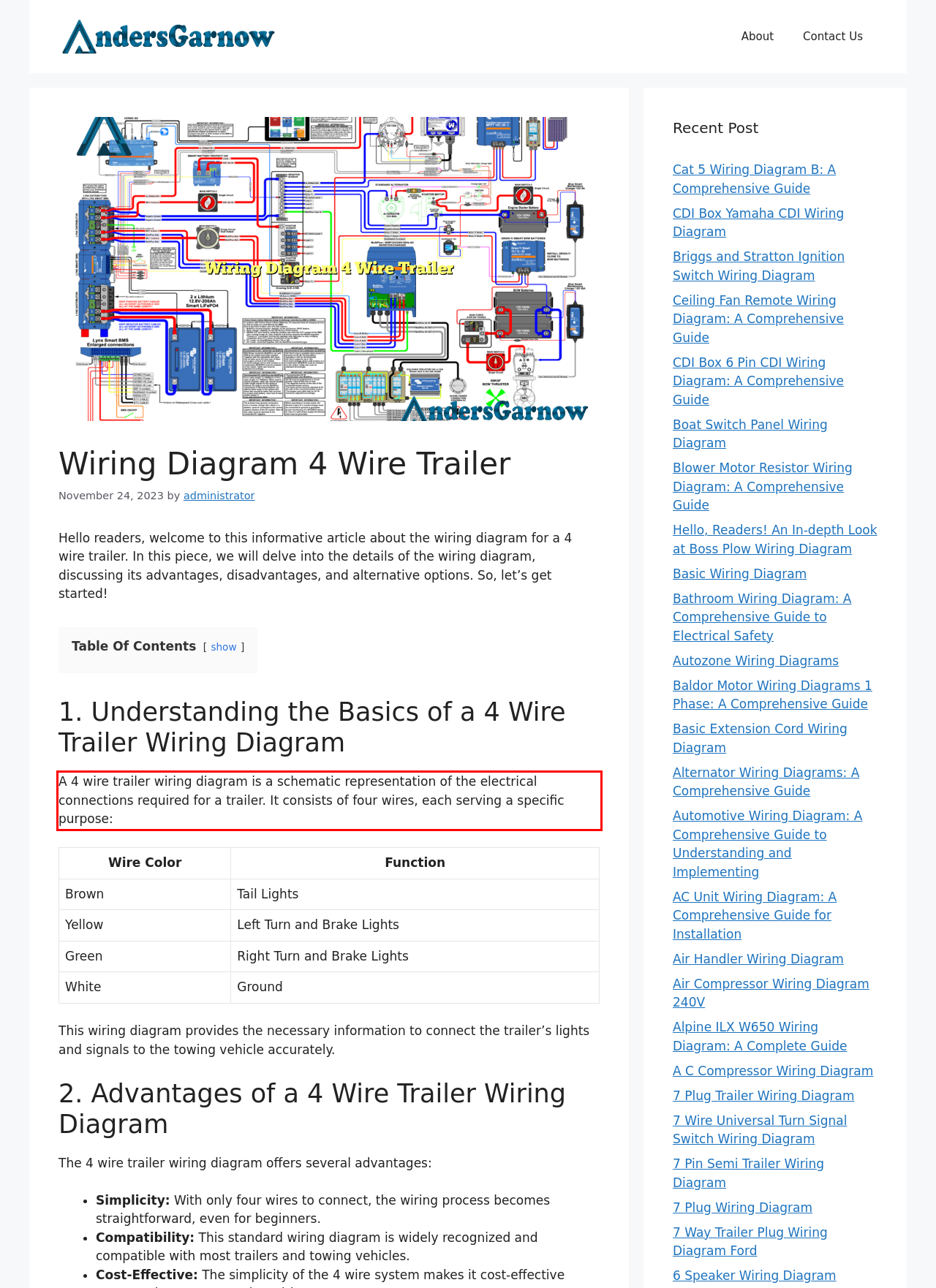Using the provided screenshot of a webpage, recognize and generate the text found within the red rectangle bounding box.

A 4 wire trailer wiring diagram is a schematic representation of the electrical connections required for a trailer. It consists of four wires, each serving a specific purpose: